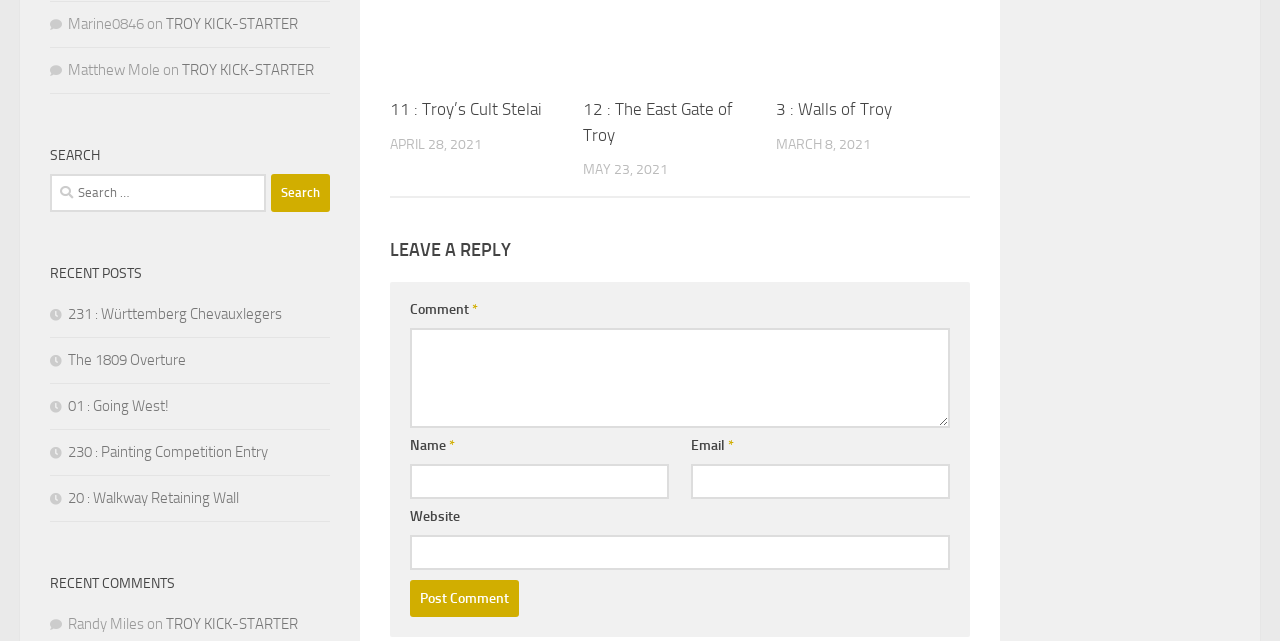Specify the bounding box coordinates of the element's area that should be clicked to execute the given instruction: "View recent posts". The coordinates should be four float numbers between 0 and 1, i.e., [left, top, right, bottom].

[0.039, 0.475, 0.22, 0.504]